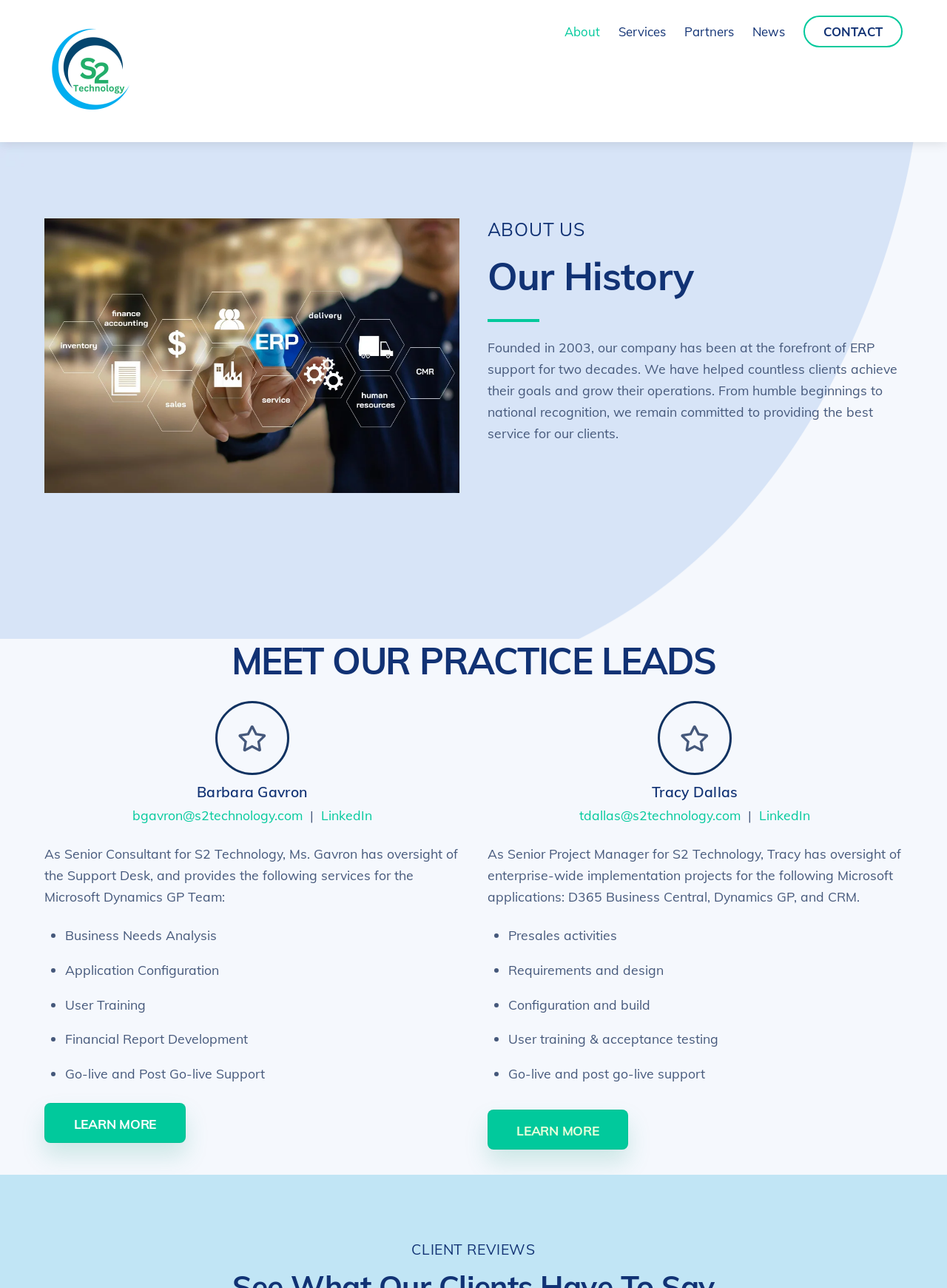Find the bounding box coordinates for the element that must be clicked to complete the instruction: "Click on the 'About' link". The coordinates should be four float numbers between 0 and 1, indicated as [left, top, right, bottom].

[0.588, 0.01, 0.641, 0.038]